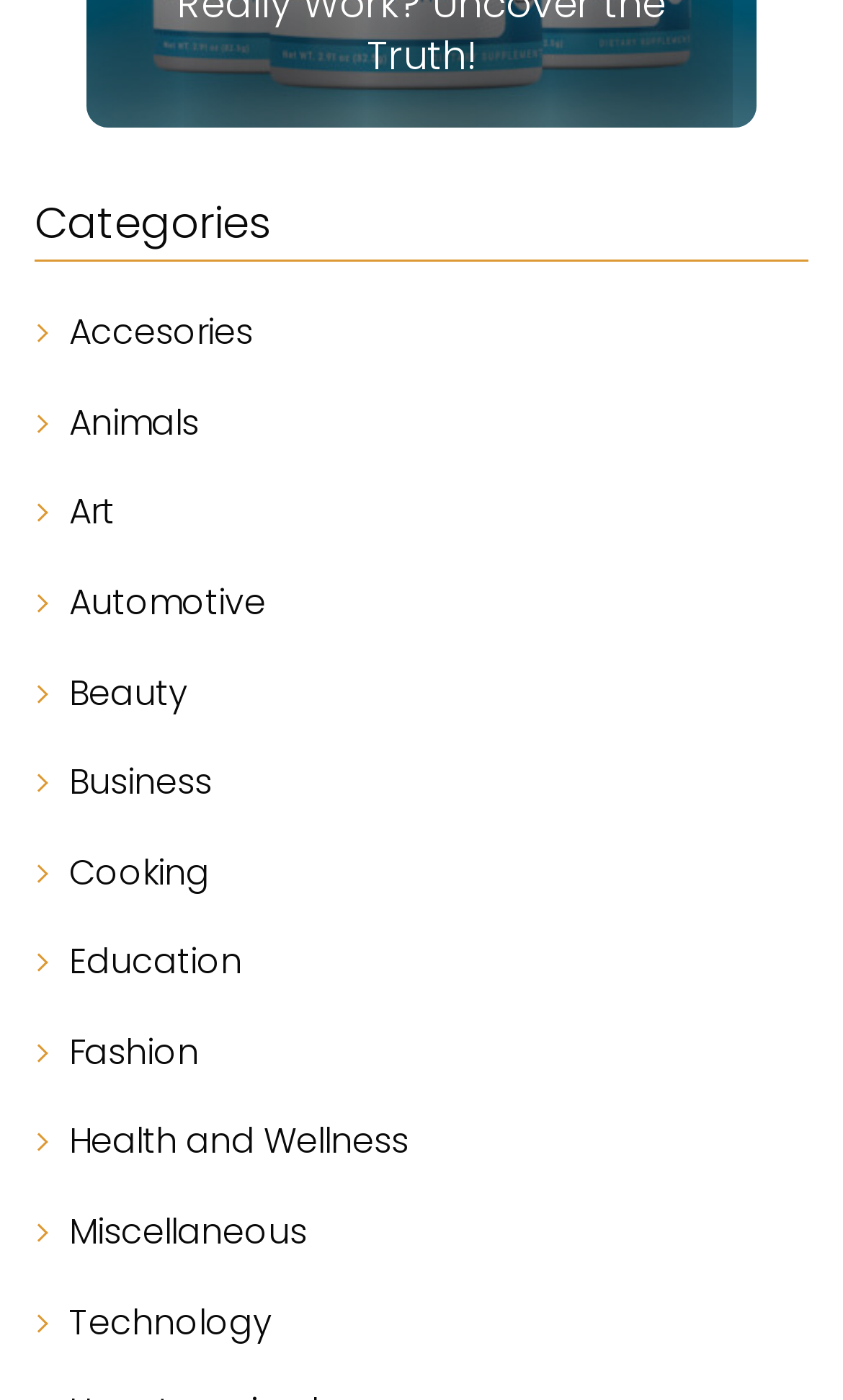Find the bounding box coordinates for the area you need to click to carry out the instruction: "View business". The coordinates should be four float numbers between 0 and 1, indicated as [left, top, right, bottom].

[0.082, 0.539, 0.251, 0.579]